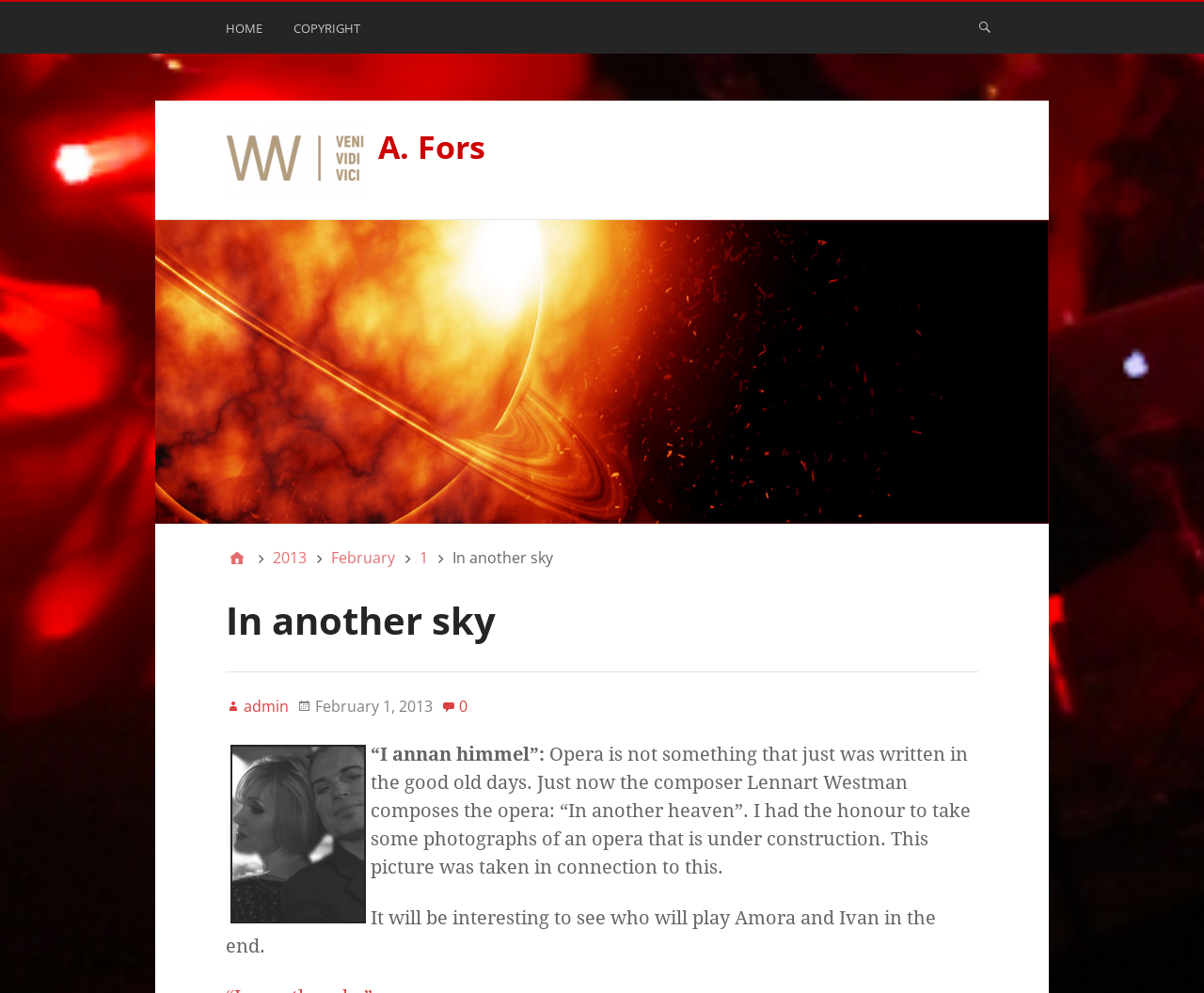Bounding box coordinates are specified in the format (top-left x, top-left y, bottom-right x, bottom-right y). All values are floating point numbers bounded between 0 and 1. Please provide the bounding box coordinate of the region this sentence describes: A. Fors

[0.314, 0.126, 0.403, 0.17]